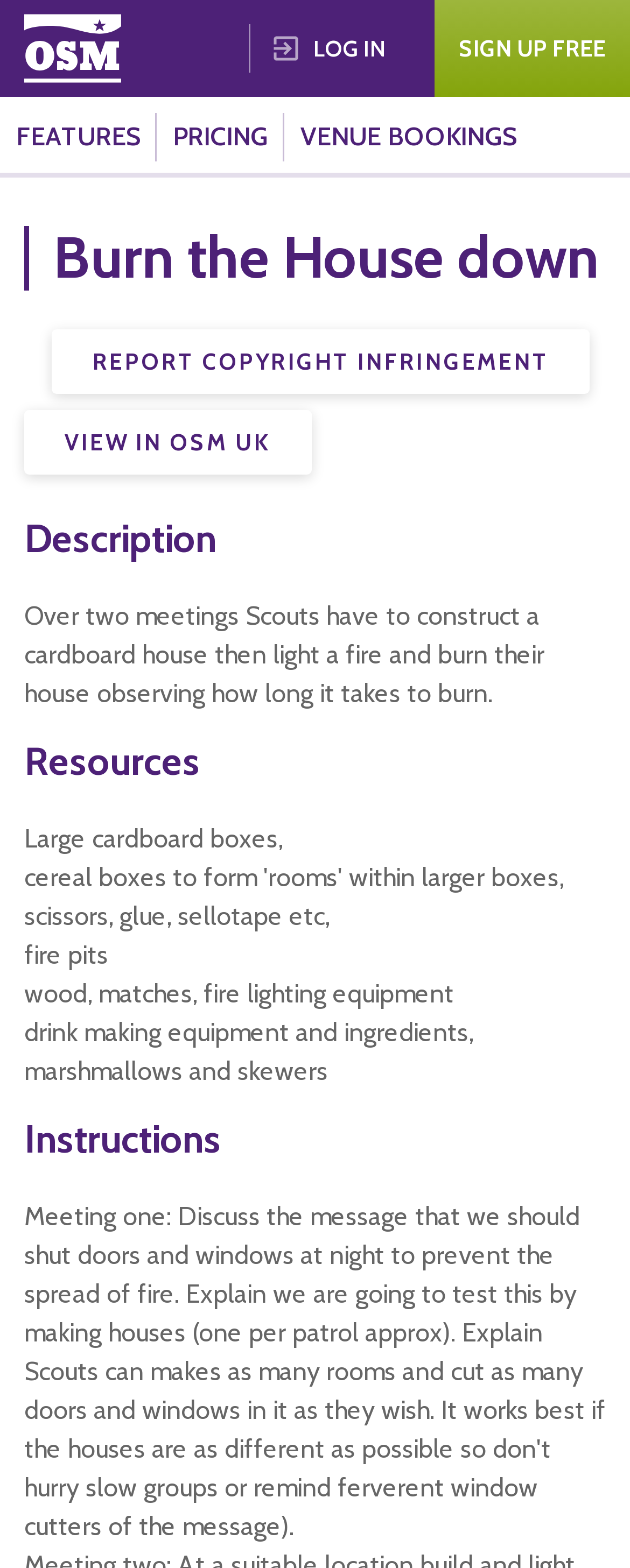Highlight the bounding box coordinates of the region I should click on to meet the following instruction: "Sign up for free".

[0.69, 0.0, 1.0, 0.062]